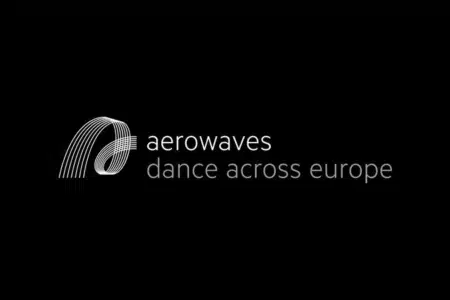Explain what is happening in the image with as much detail as possible.

The image features the Aerowaves logo, prominently displayed against a black background. The design combines a dynamic and abstract representation of waves with sleek typography. The word "aerowaves" is artistically rendered in a modern font, emphasizing the organization’s focus on innovative dance initiatives. Below the logo, the phrase "dance across europe" is presented, highlighting Aerowaves' mission to promote and connect contemporary dance across various European platforms. The overall aesthetic conveys a sense of movement and creativity, reflecting the dynamic nature of the dance community it represents.